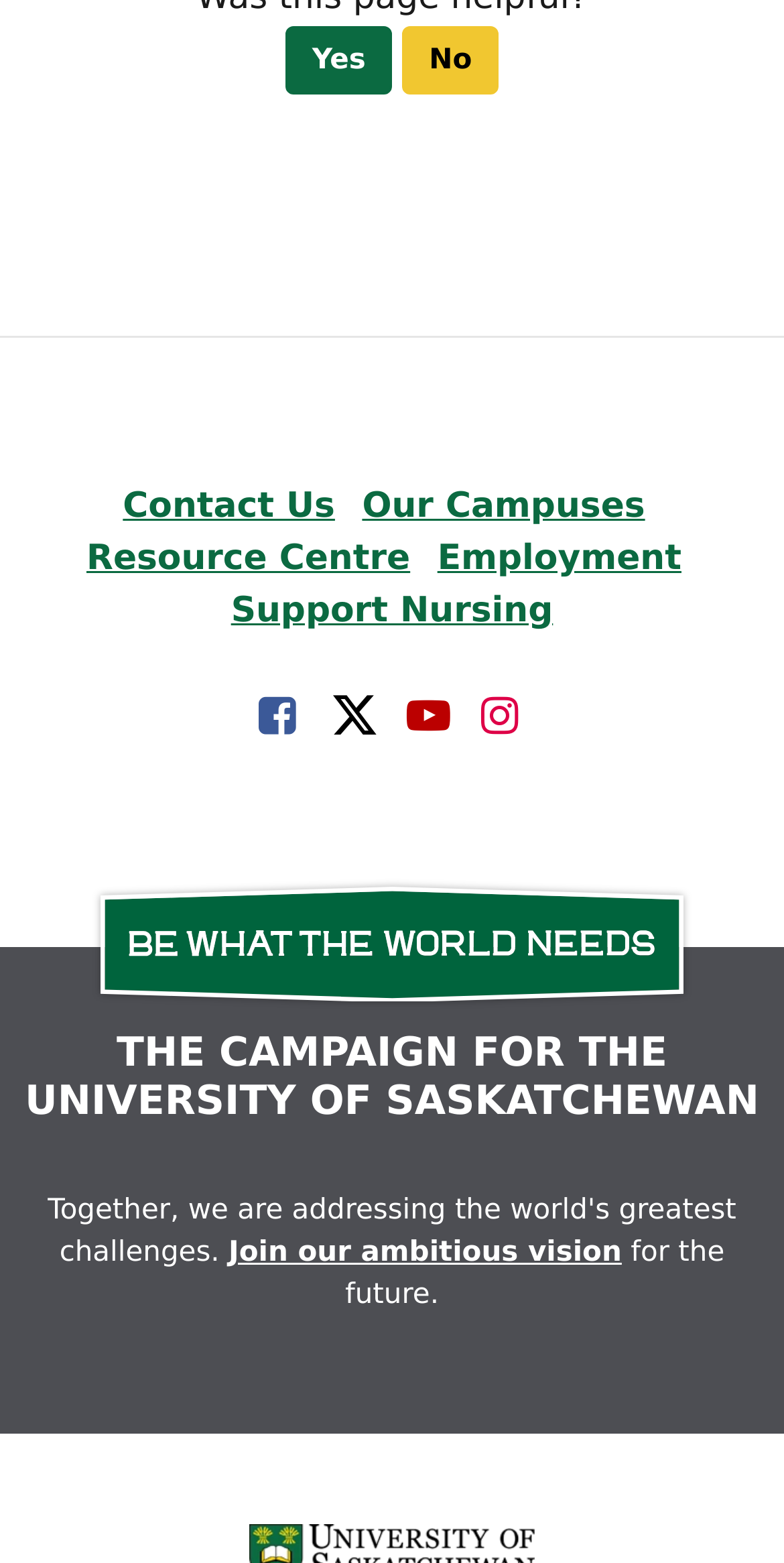Find and provide the bounding box coordinates for the UI element described here: "Yes". The coordinates should be given as four float numbers between 0 and 1: [left, top, right, bottom].

[0.365, 0.017, 0.5, 0.061]